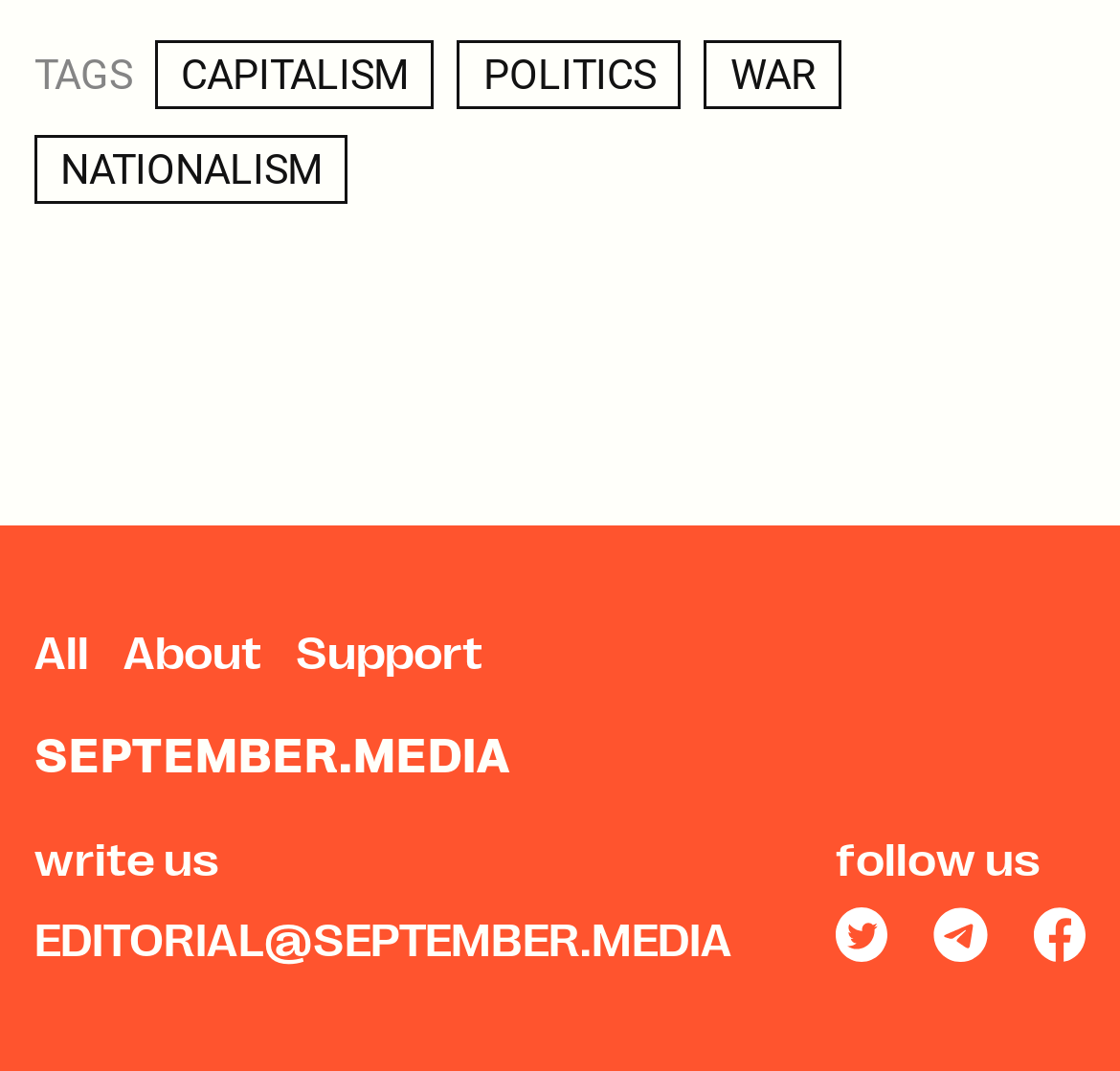Answer the question below in one word or phrase:
What is the text above the 'All' link?

TAGS